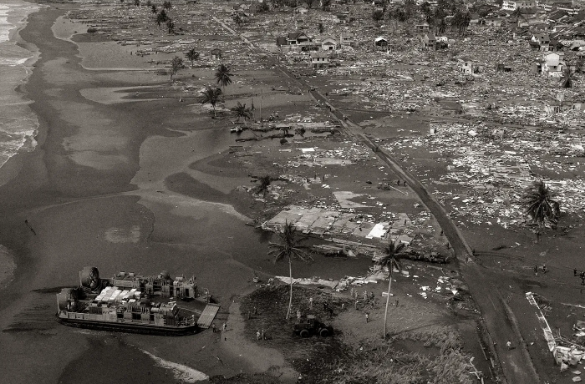Describe every aspect of the image in detail.

The image captures a stark aerial view of devastation, depicting the aftermath of flooding in Ghana. The scene reveals a once-thriving area now submerged and littered with debris, illustrating the catastrophic consequences of environmental neglect. In the foreground, a stranded vessel is surrounded by muddy waters, while remnants of buildings are scattered across the landscape, hinting at lives disrupted and communities destroyed. Palm trees stand as solitary sentinels amid the chaos, emphasizing the scale of destruction and the urgent need for aid. This haunting portrayal serves as a call to action, highlighting the ongoing efforts to raise funds for survivors affected by this disaster.